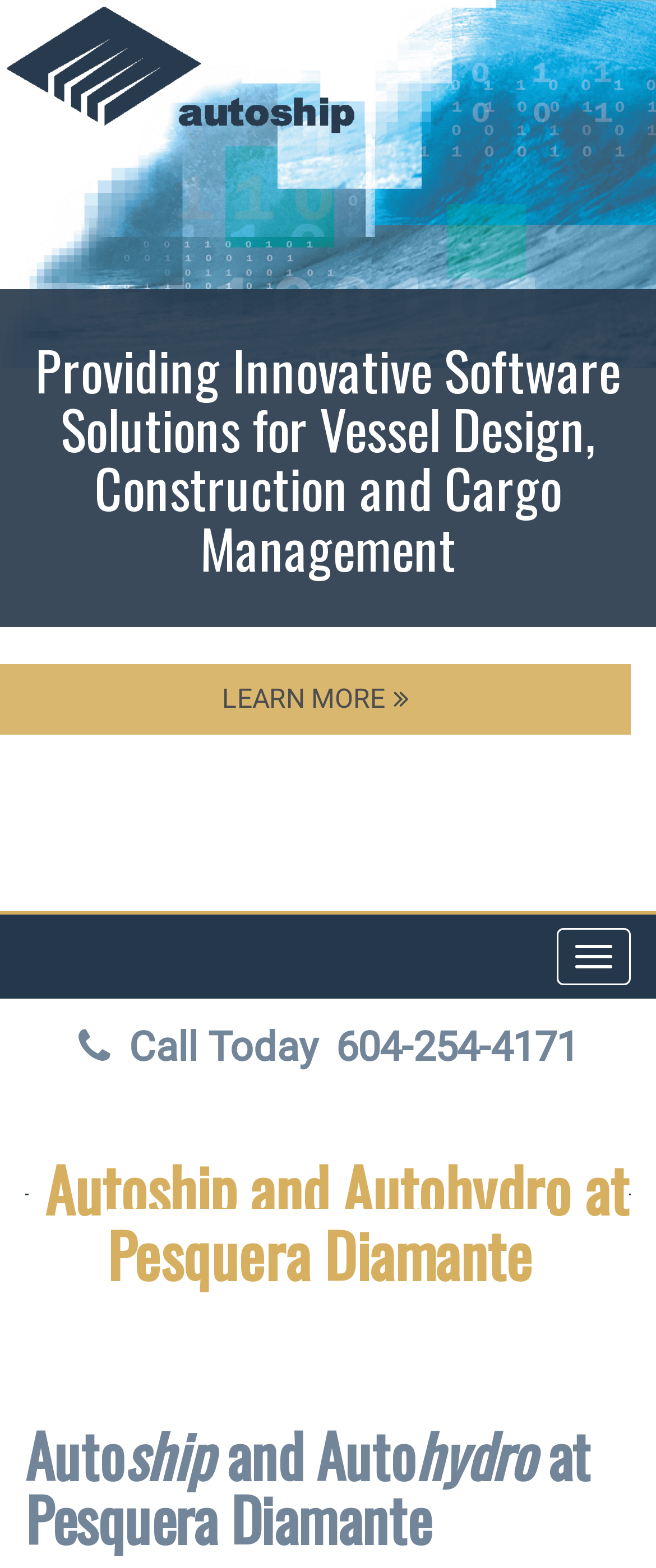Please provide the bounding box coordinates in the format (top-left x, top-left y, bottom-right x, bottom-right y). Remember, all values are floating point numbers between 0 and 1. What is the bounding box coordinate of the region described as: LEARN MORE

[0.0, 0.423, 0.962, 0.469]